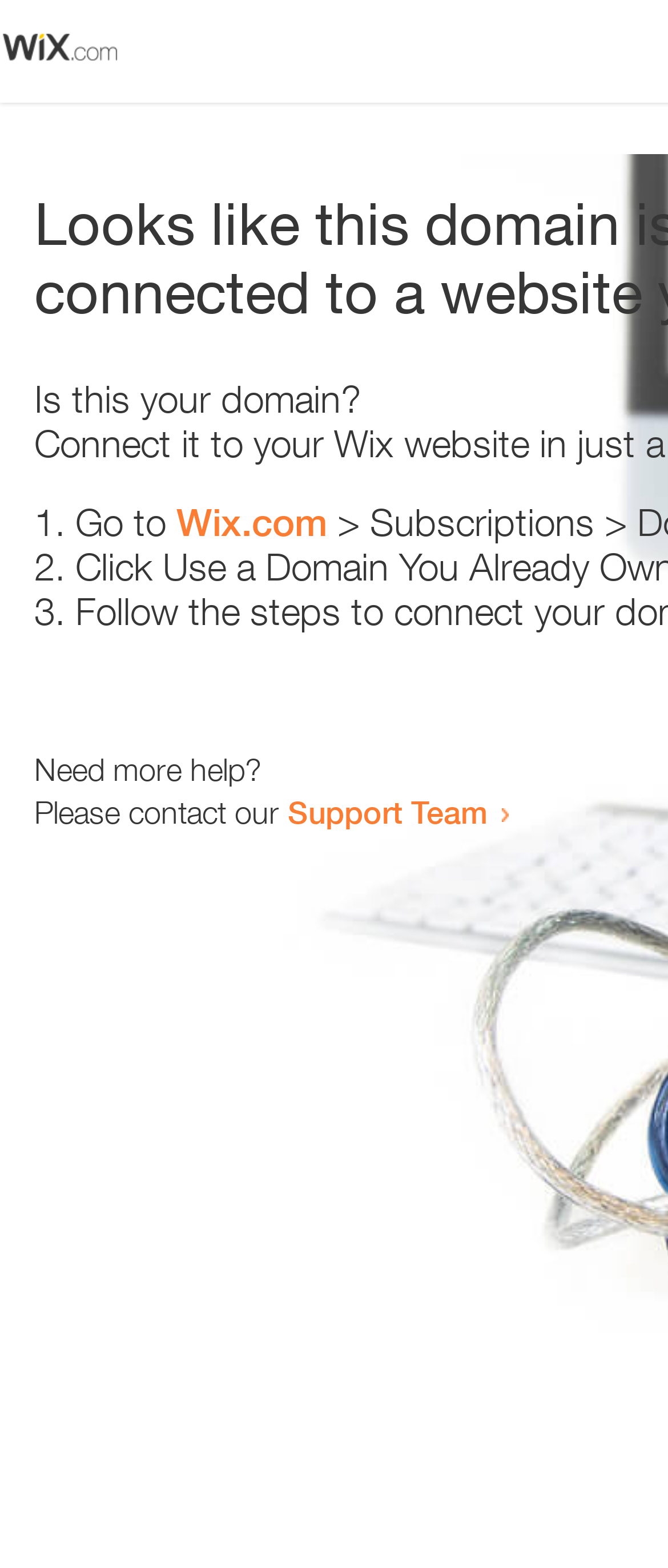Provide an in-depth caption for the elements present on the webpage.

The webpage appears to be an error page, with a small image at the top left corner. Below the image, there is a heading that reads "Is this your domain?" centered on the page. 

Underneath the heading, there is a numbered list with three items. The first item starts with "1." and is followed by the text "Go to" and a link to "Wix.com". The second item starts with "2." and the third item starts with "3.", but their contents are not specified. 

At the bottom of the page, there is a section that provides additional help options. It starts with the text "Need more help?" and is followed by a sentence that reads "Please contact our". This sentence is completed with a link to the "Support Team".